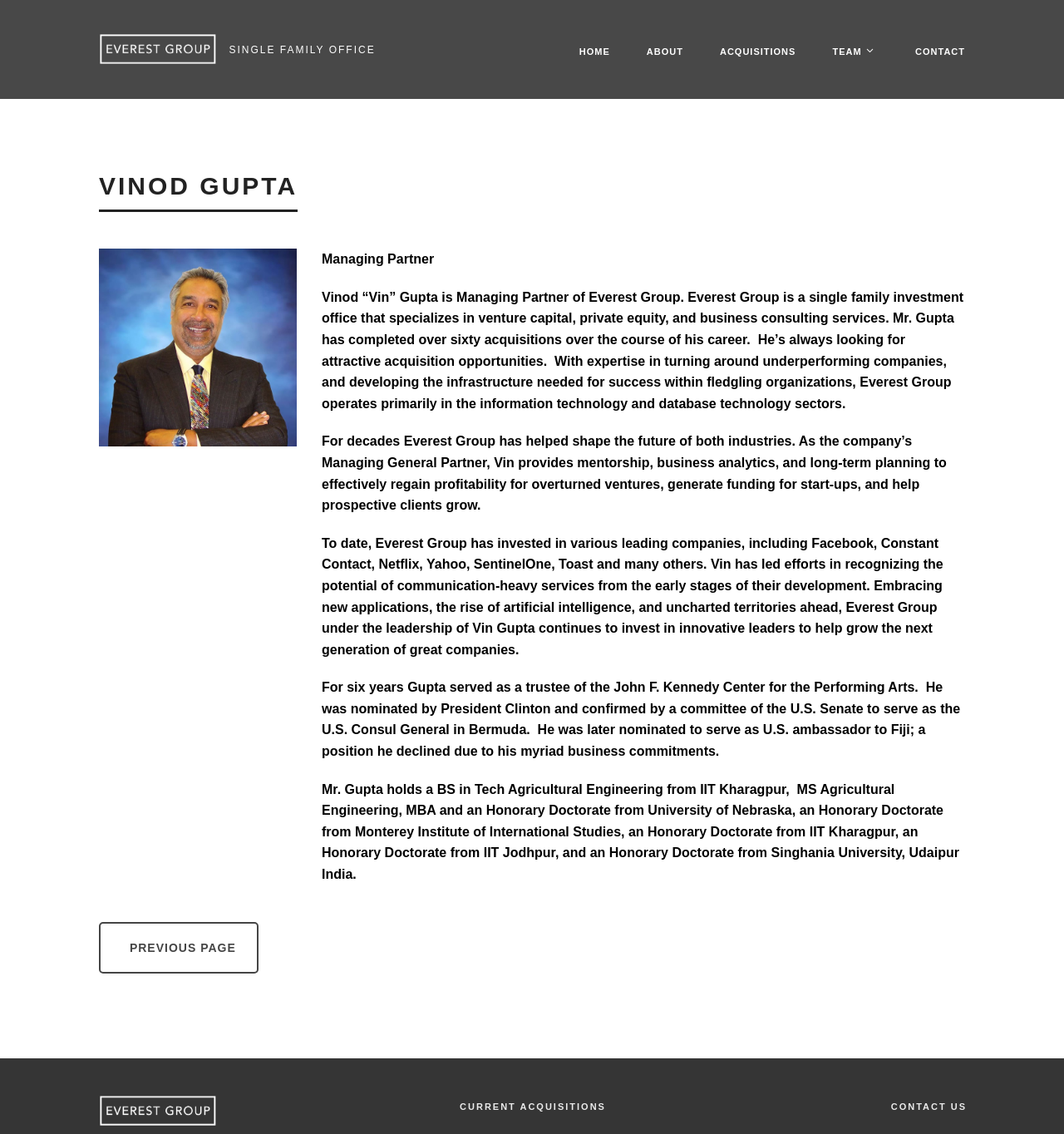Answer the question below in one word or phrase:
What is Vinod Gupta's educational background?

BS, MS, MBA, and several Honorary Doctorates